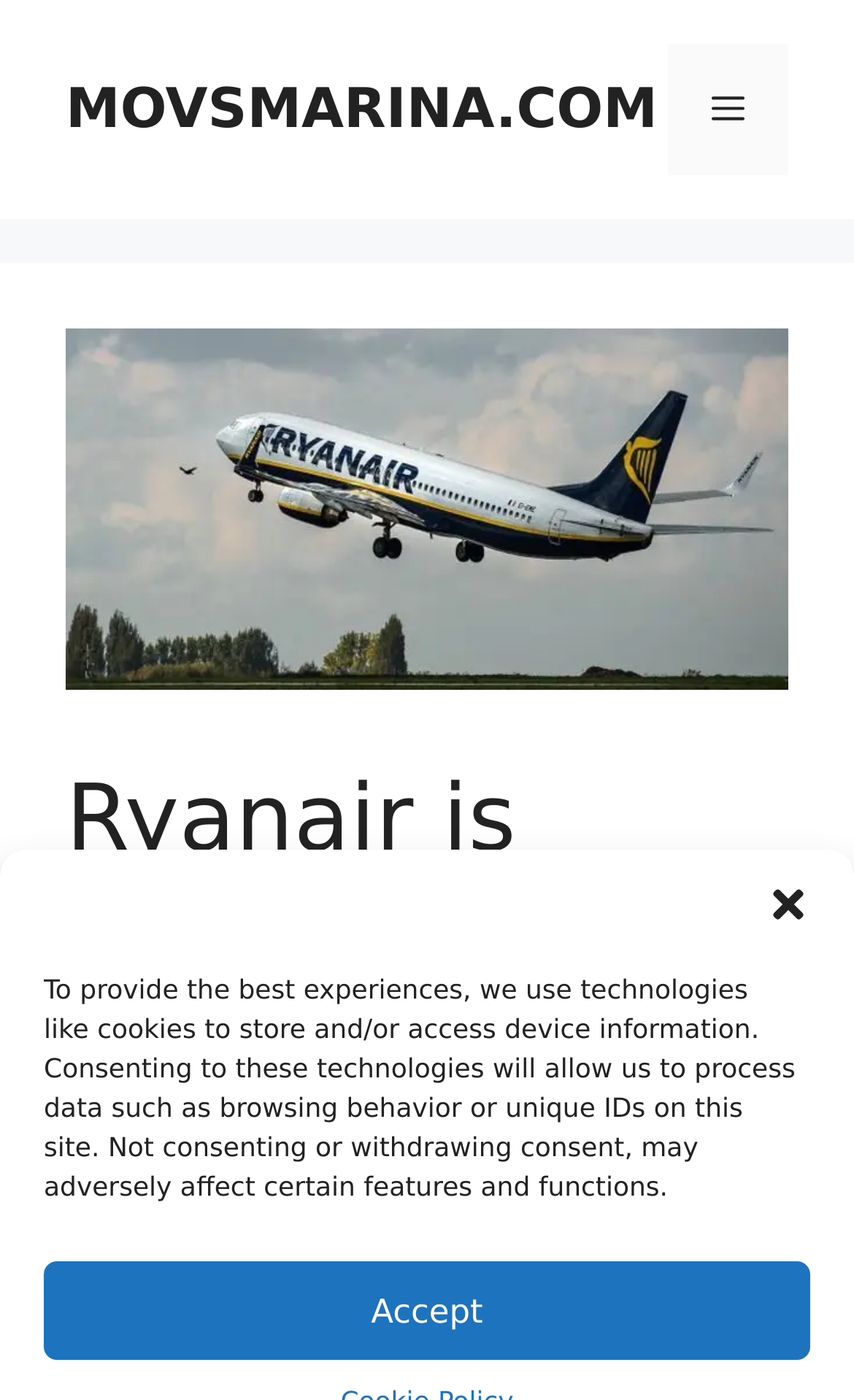Extract the main headline from the webpage and generate its text.

Ryanair is forced to reduce its passenger target and is cautious for the summer